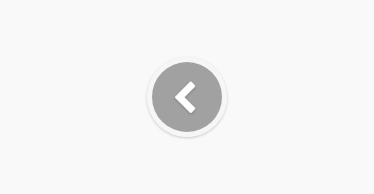Describe every aspect of the image in depth.

The image features a navigation button designed to guide users to the previous section of content. It is styled as a circular icon, containing a left-pointing arrow within a gray circular background. This icon is typically used in digital interfaces to allow easy navigation, indicating that users can return to the prior page or section. Positioned on the webpage, this navigation element enhances user experience by providing a straightforward means to backtrack without needing to use more complex navigation menus.